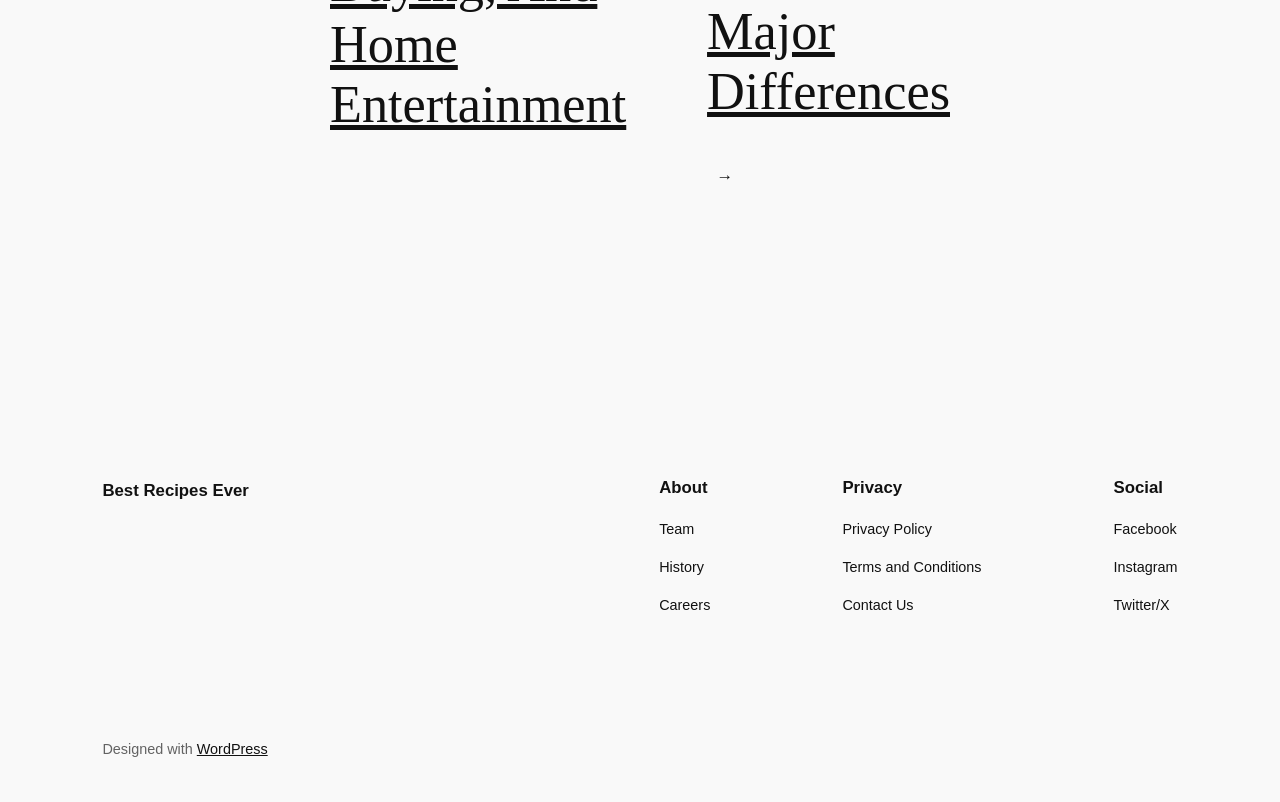Please identify the coordinates of the bounding box that should be clicked to fulfill this instruction: "view Team information".

[0.515, 0.645, 0.542, 0.673]